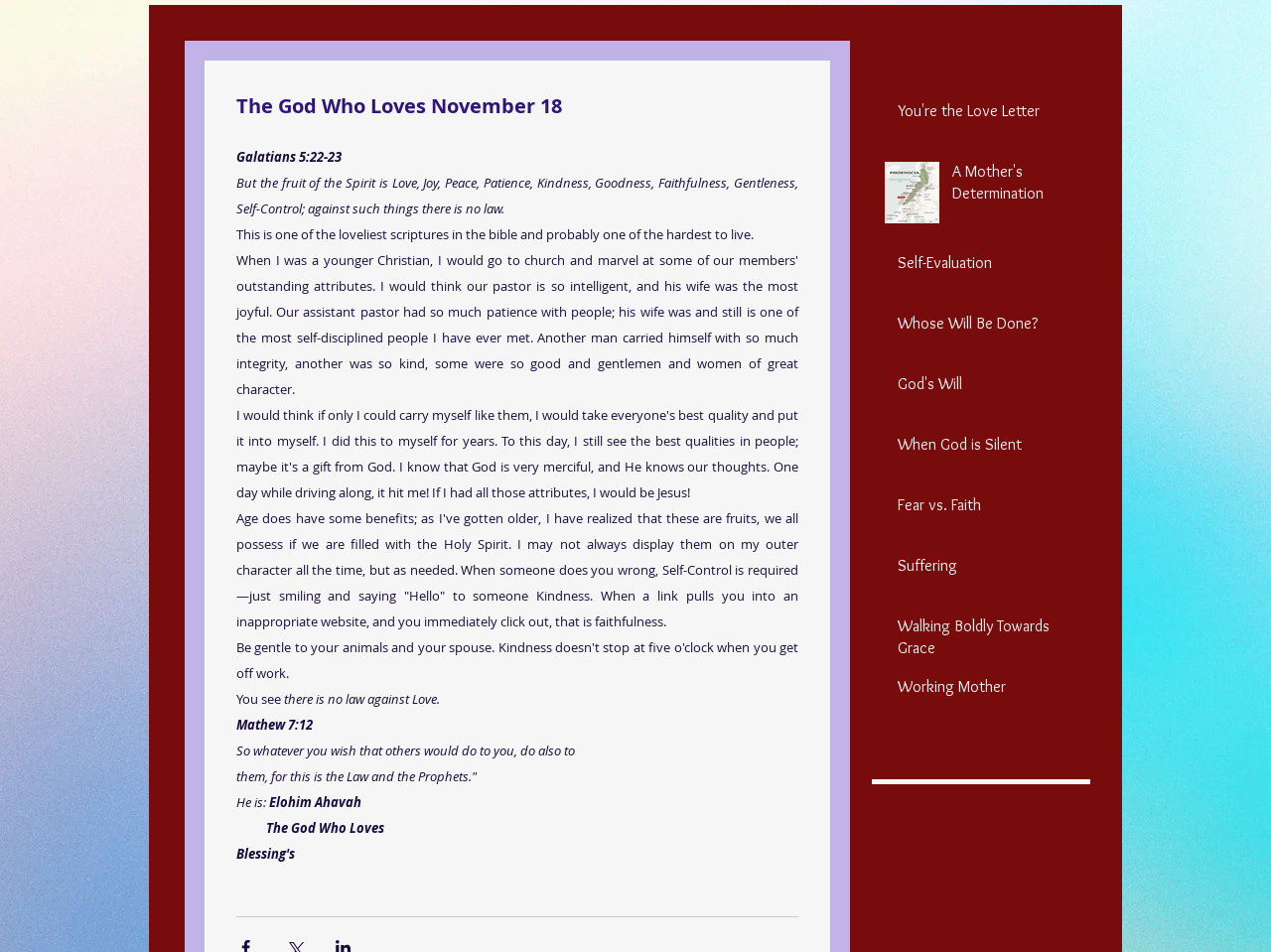What is the name of the God mentioned?
Using the details shown in the screenshot, provide a comprehensive answer to the question.

I looked at the StaticText elements and found the name of the God mentioned is 'Elohim Ahavah', which is also referred to as 'The God Who Loves'.